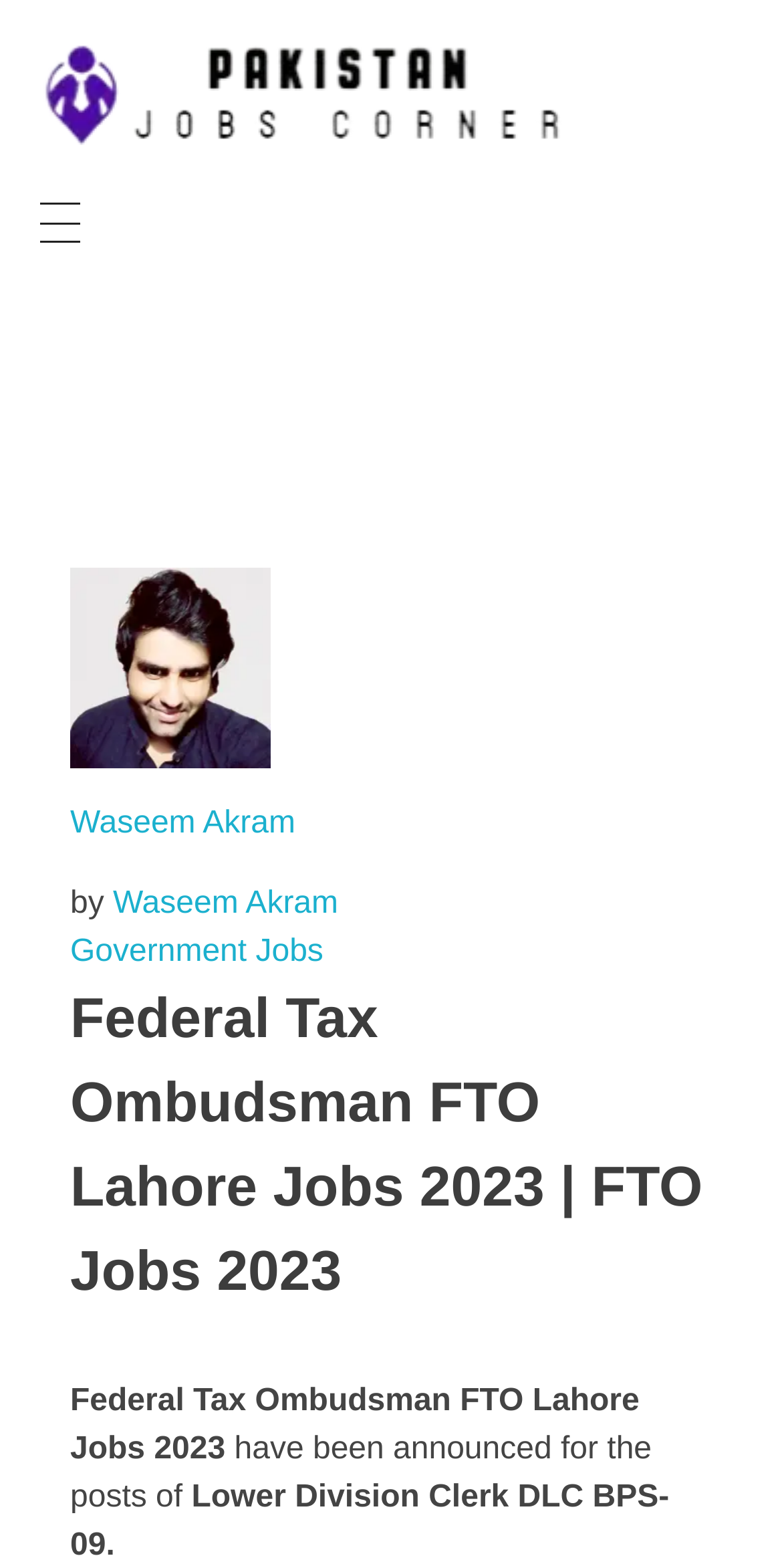Using the provided element description: "Pakistan Jobs Corner", identify the bounding box coordinates. The coordinates should be four floats between 0 and 1 in the order [left, top, right, bottom].

[0.049, 0.091, 0.681, 0.125]